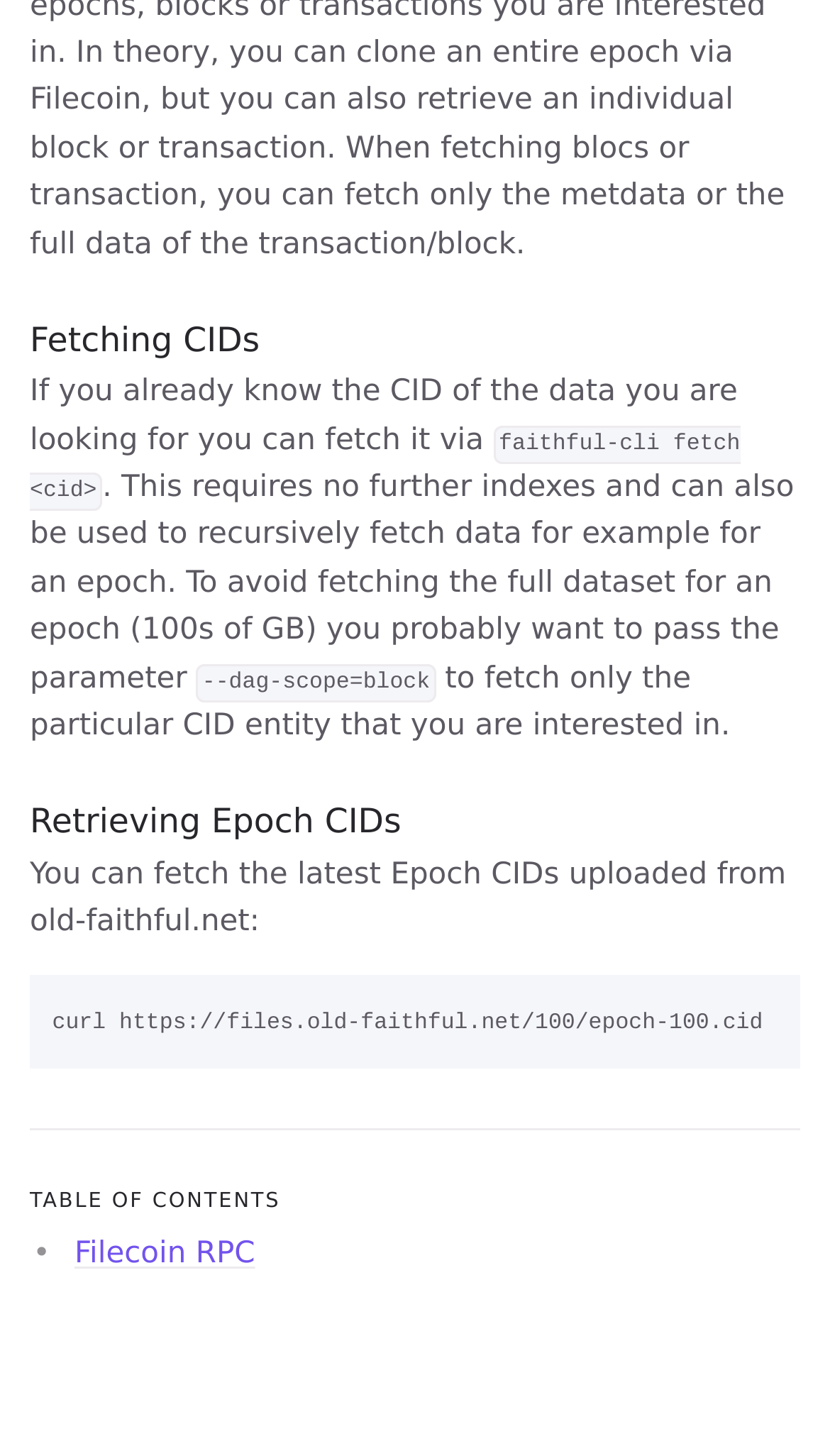Identify and provide the bounding box for the element described by: "parent_node: Retrieving Epoch CIDs".

[0.946, 0.55, 1.0, 0.579]